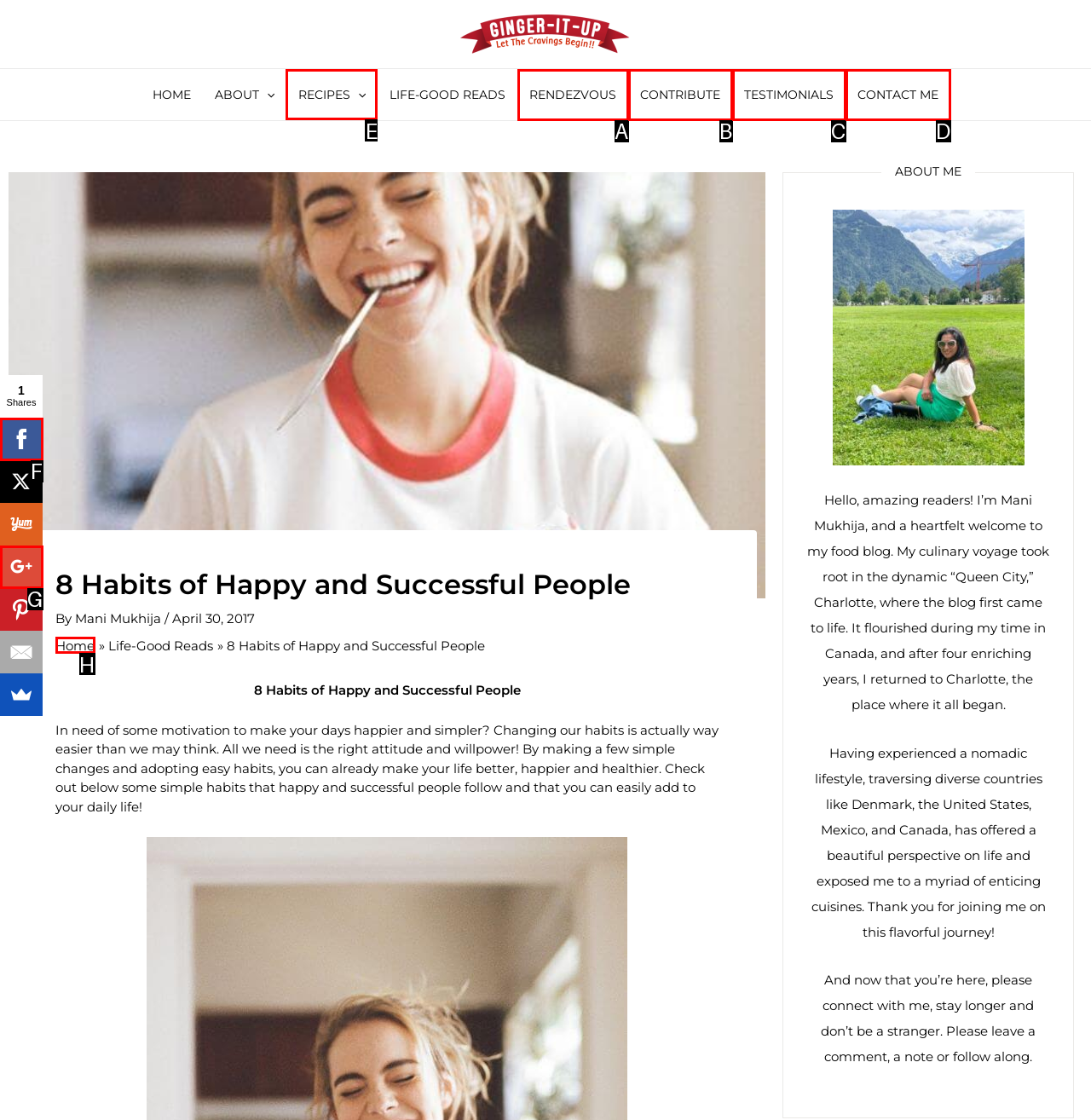Choose the HTML element you need to click to achieve the following task: View the 'RECIPES Menu Toggle'
Respond with the letter of the selected option from the given choices directly.

E